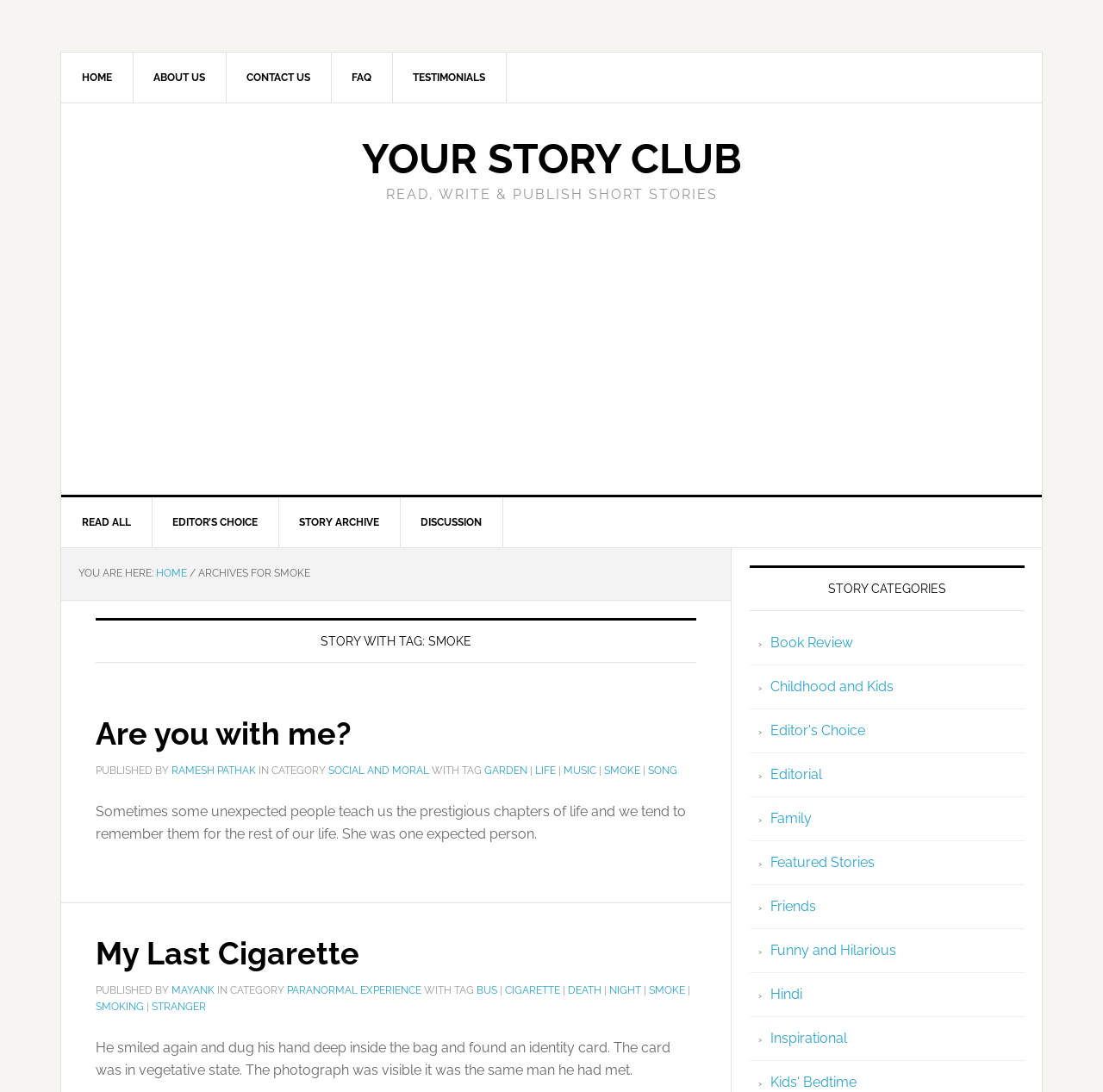What is the tag of the story 'My Last Cigarette'?
Using the visual information, respond with a single word or phrase.

SMOKE